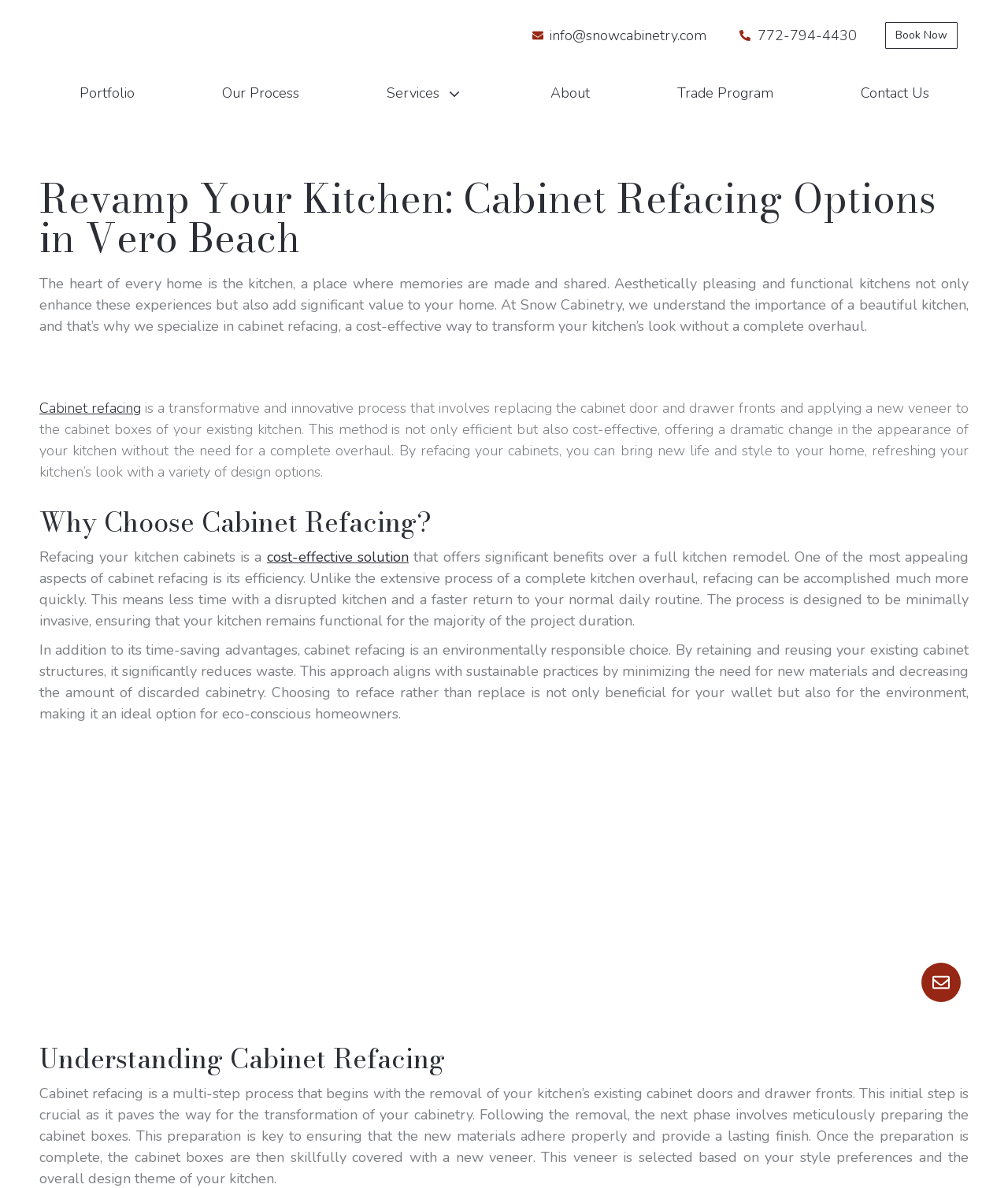Describe all the significant parts and information present on the webpage.

The webpage is about cabinet refacing options in Vero Beach by Snow Cabinetry. At the top left corner, there is a white CR logo of Snow Custom Cabinetry. Below the logo, there are several navigation links, including "Portfolio", "Our Process", "Services", "About", "Trade Program", and "Contact Us". 

To the right of the navigation links, there is a heading that reads "Revamp Your Kitchen: Cabinet Refacing Options in Vero Beach". Below the heading, there is a paragraph of text that explains the importance of a beautiful kitchen and how Snow Cabinetry specializes in cabinet refacing as a cost-effective way to transform a kitchen's look.

Further down, there is a link to "Cabinet refacing" and a paragraph that describes the process of cabinet refacing, including replacing cabinet door and drawer fronts and applying a new veneer to the cabinet boxes. 

Next, there is a heading "Why Choose Cabinet Refacing?" followed by a paragraph that highlights the benefits of cabinet refacing, including its cost-effectiveness and efficiency. There is also a link to "cost-effective solution" within the paragraph.

The webpage continues with another paragraph that explains the environmental benefits of cabinet refacing, including reducing waste and minimizing the need for new materials.

Finally, there is a heading "Understanding Cabinet Refacing" followed by a paragraph that describes the multi-step process of cabinet refacing, including removing existing cabinet doors and drawer fronts, preparing the cabinet boxes, and applying a new veneer.

At the bottom right corner, there is a link to "Go to Top".